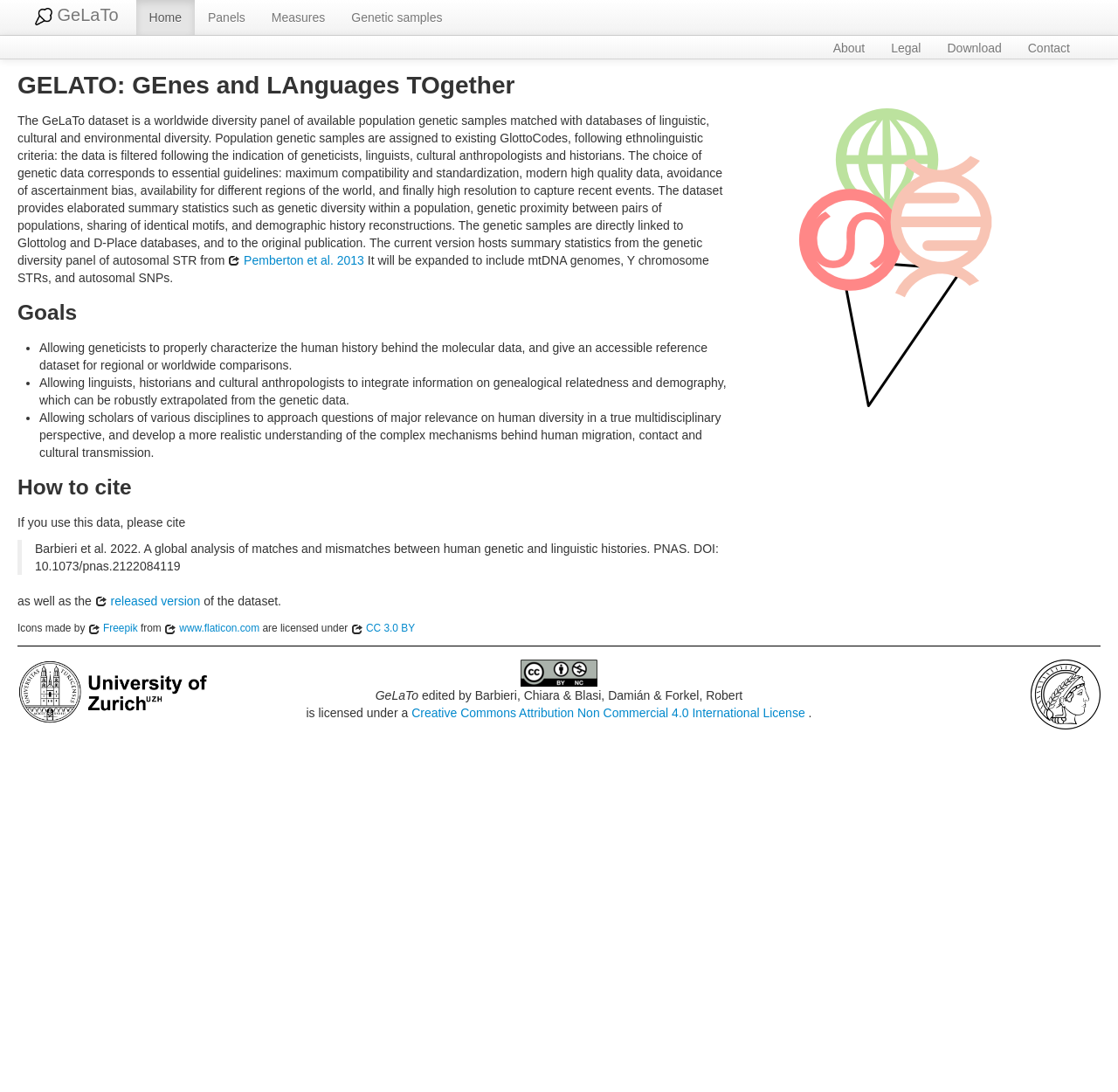Answer the question in a single word or phrase:
What is the name of the dataset?

GeLaTo